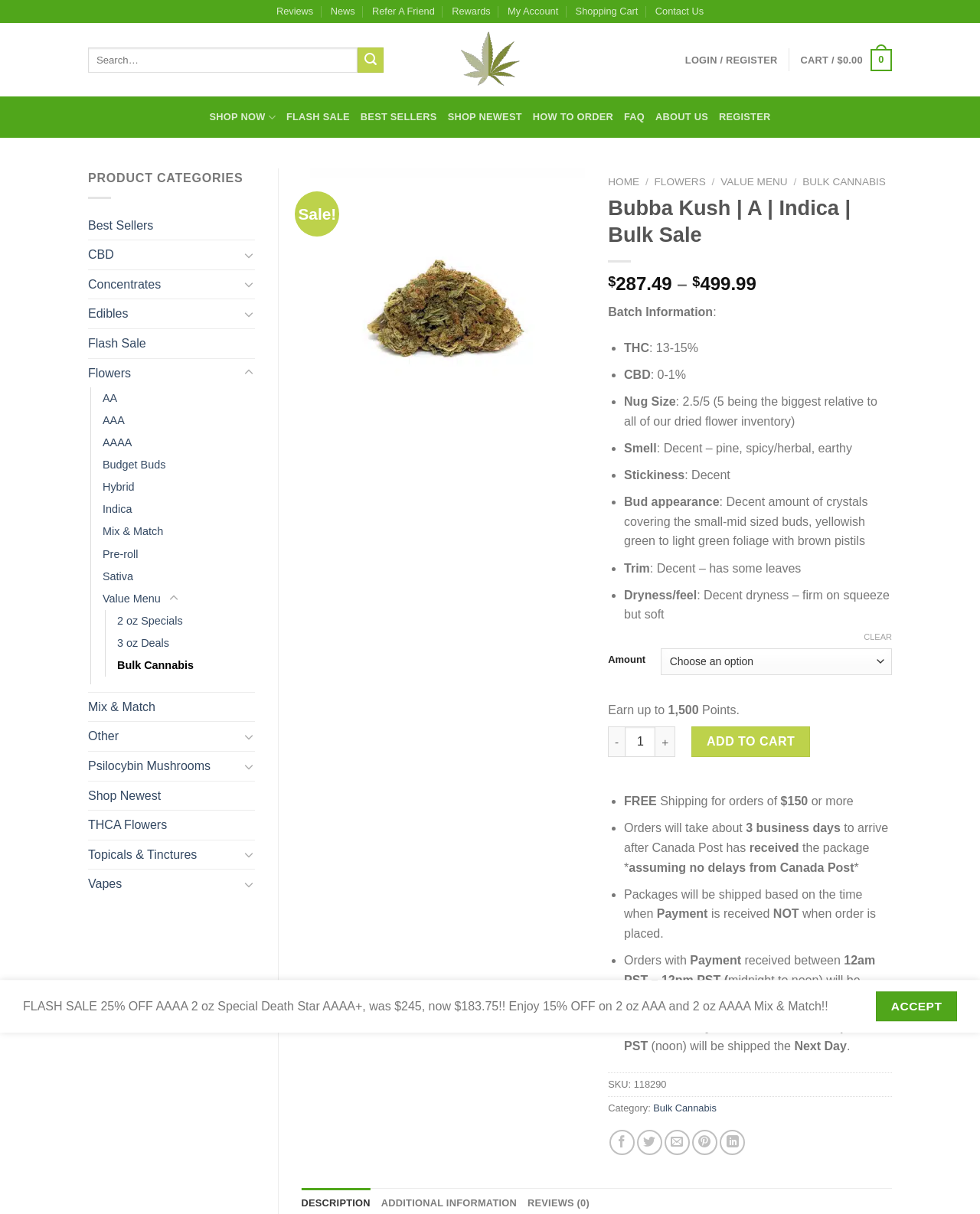Using the information in the image, give a detailed answer to the following question: What is the purpose of the 'Toggle' buttons?

I found the answer by looking at the buttons with the text 'Toggle' which are located next to the product categories, and reasoning that their purpose is to expand or collapse these categories.